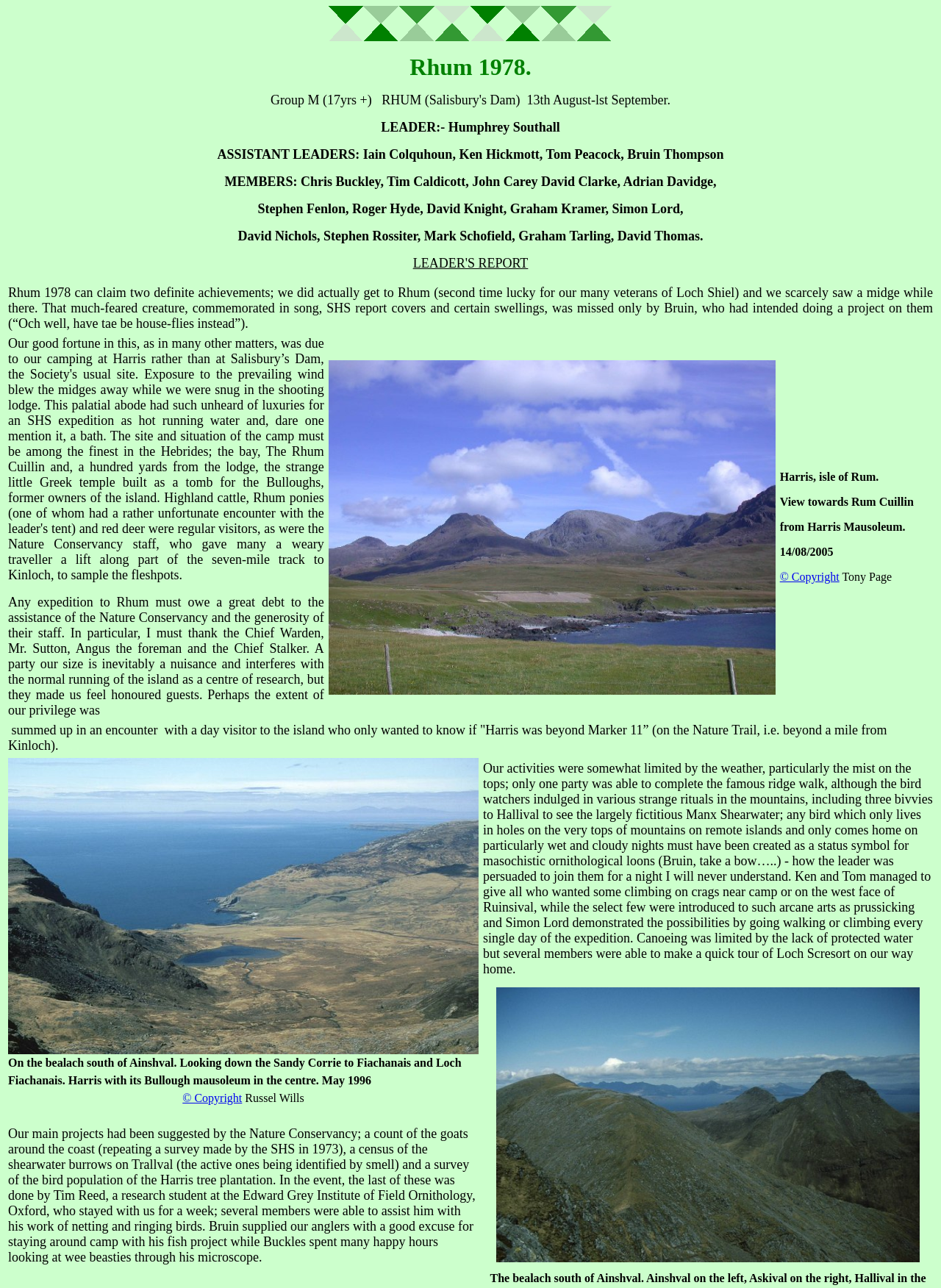How many leaders are mentioned?
Look at the image and respond with a single word or a short phrase.

1